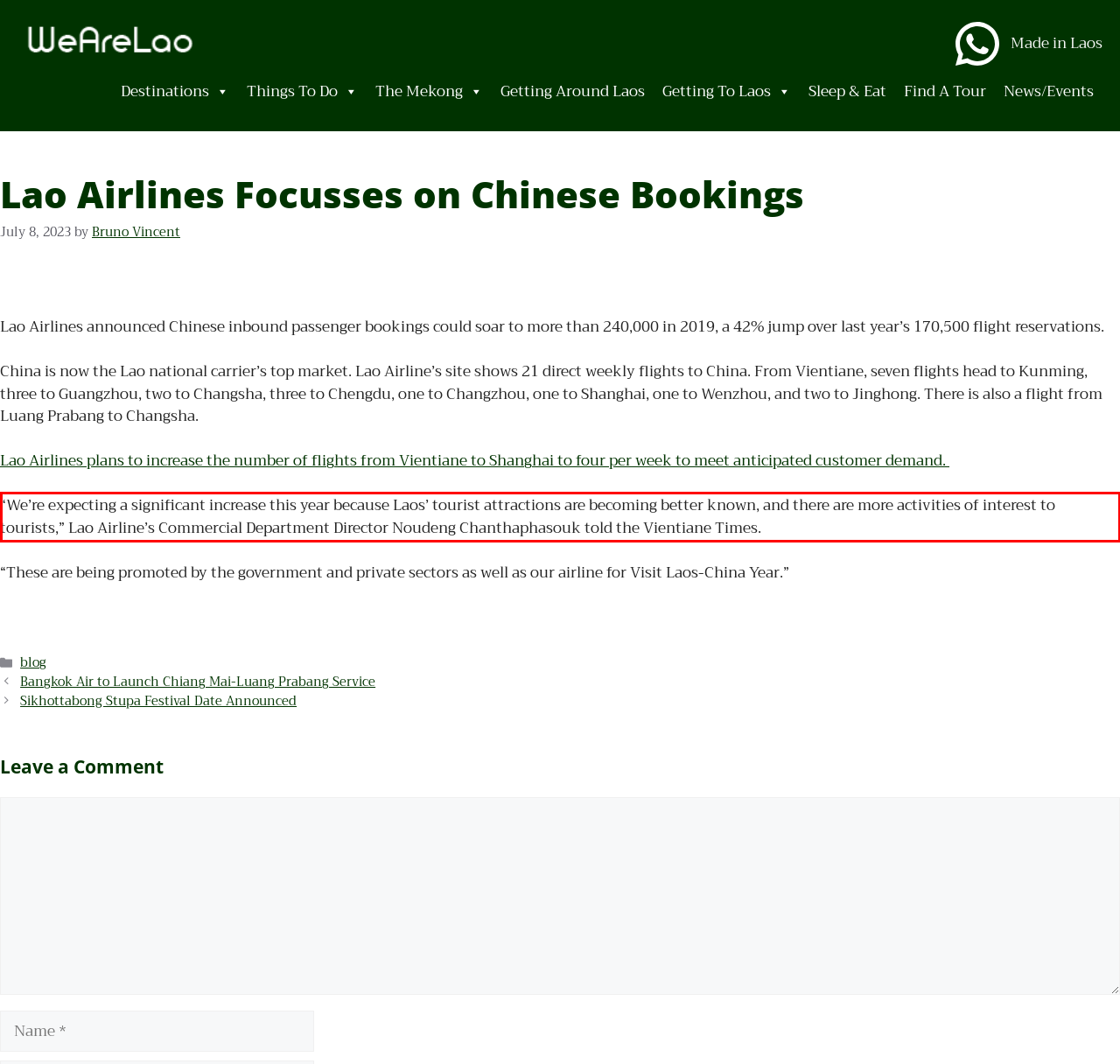Given a webpage screenshot with a red bounding box, perform OCR to read and deliver the text enclosed by the red bounding box.

“We’re expecting a significant increase this year because Laos’ tourist attractions are becoming better known, and there are more activities of interest to tourists,” Lao Airline’s Commercial Department Director Noudeng Chanthaphasouk told the Vientiane Times.